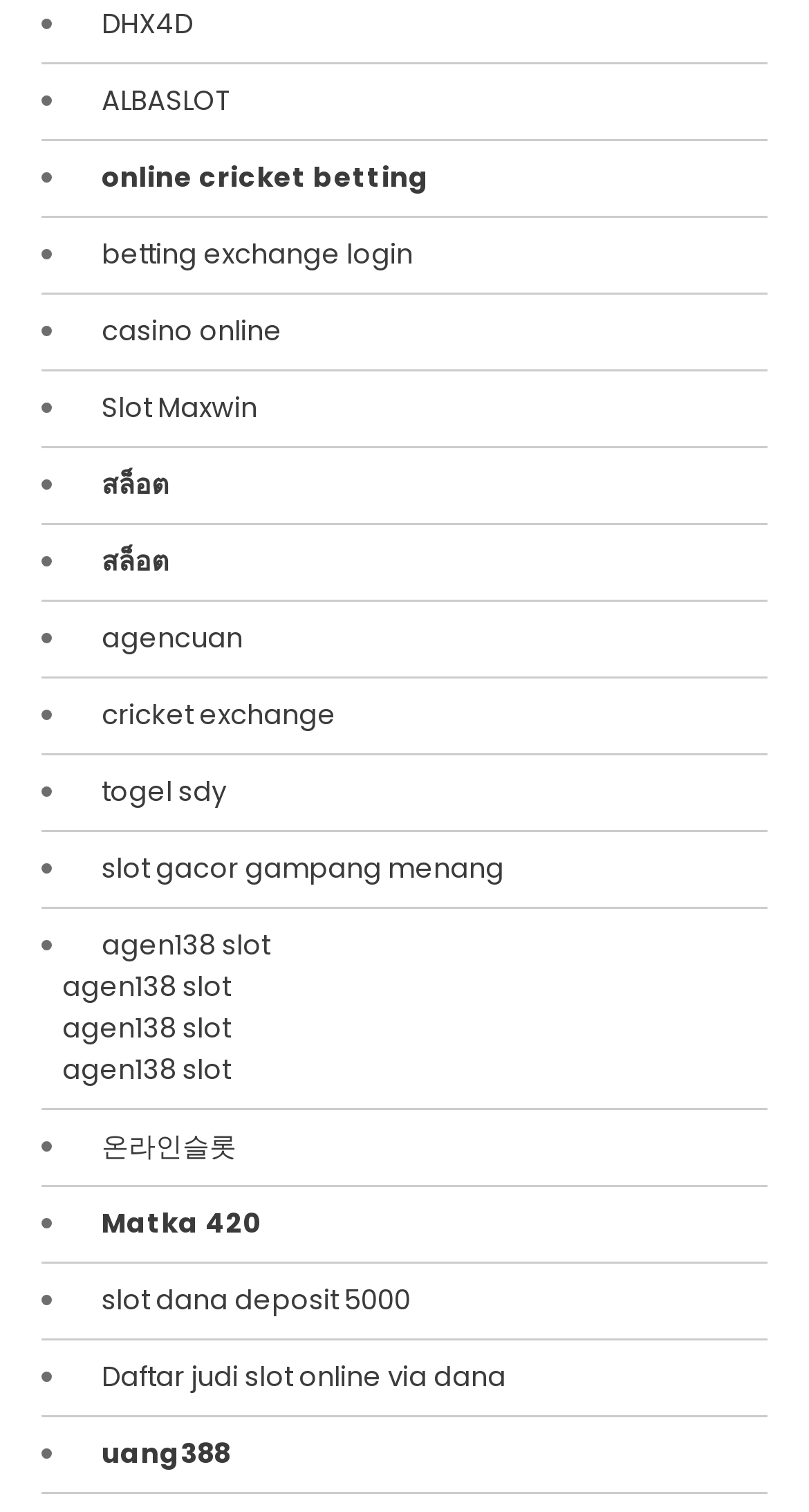Find the bounding box coordinates of the clickable area required to complete the following action: "Click on DHX4D".

[0.1, 0.002, 0.238, 0.03]